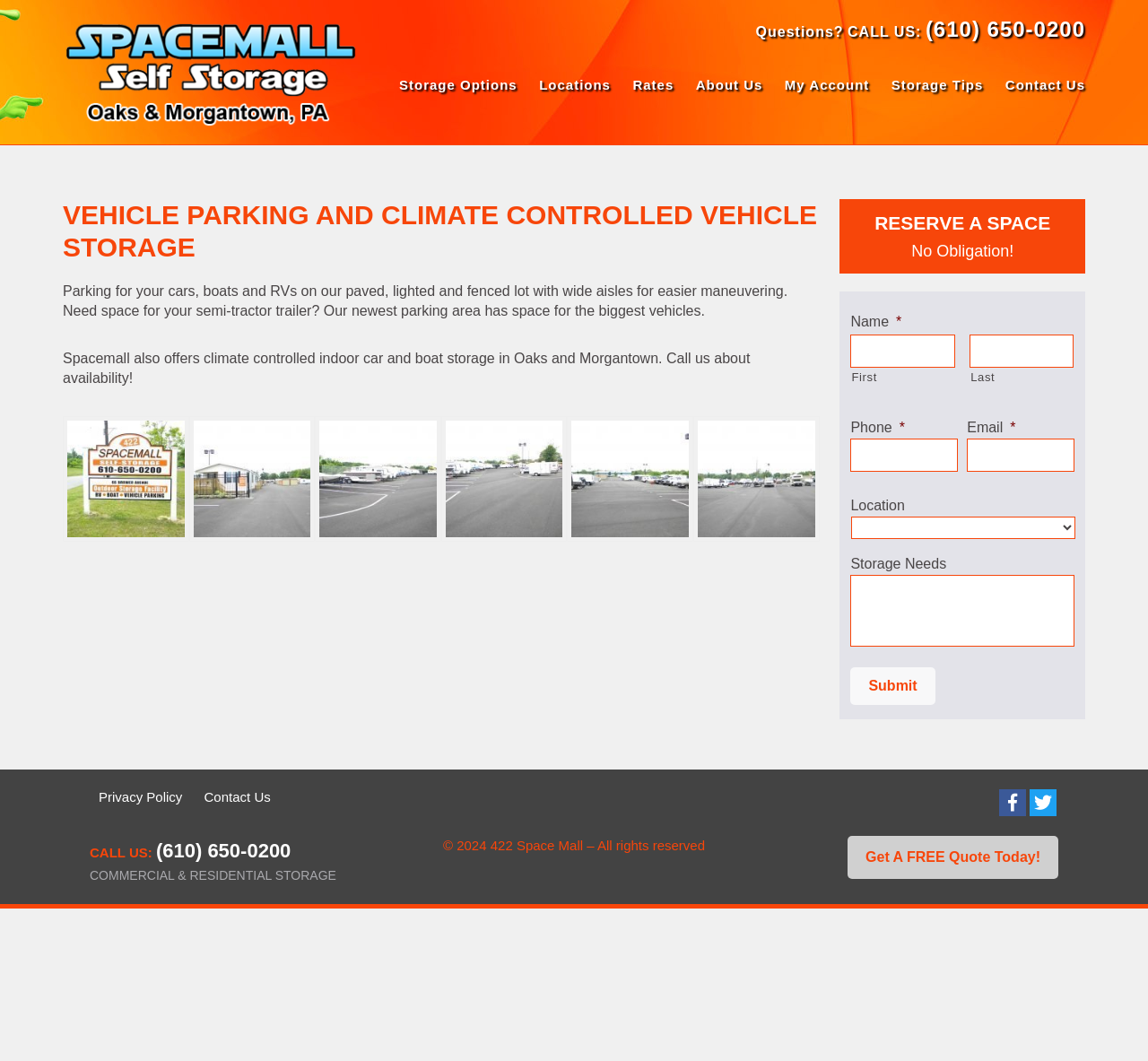Given the description of the UI element: "title="Facebook"", predict the bounding box coordinates in the form of [left, top, right, bottom], with each value being a float between 0 and 1.

[0.87, 0.744, 0.894, 0.769]